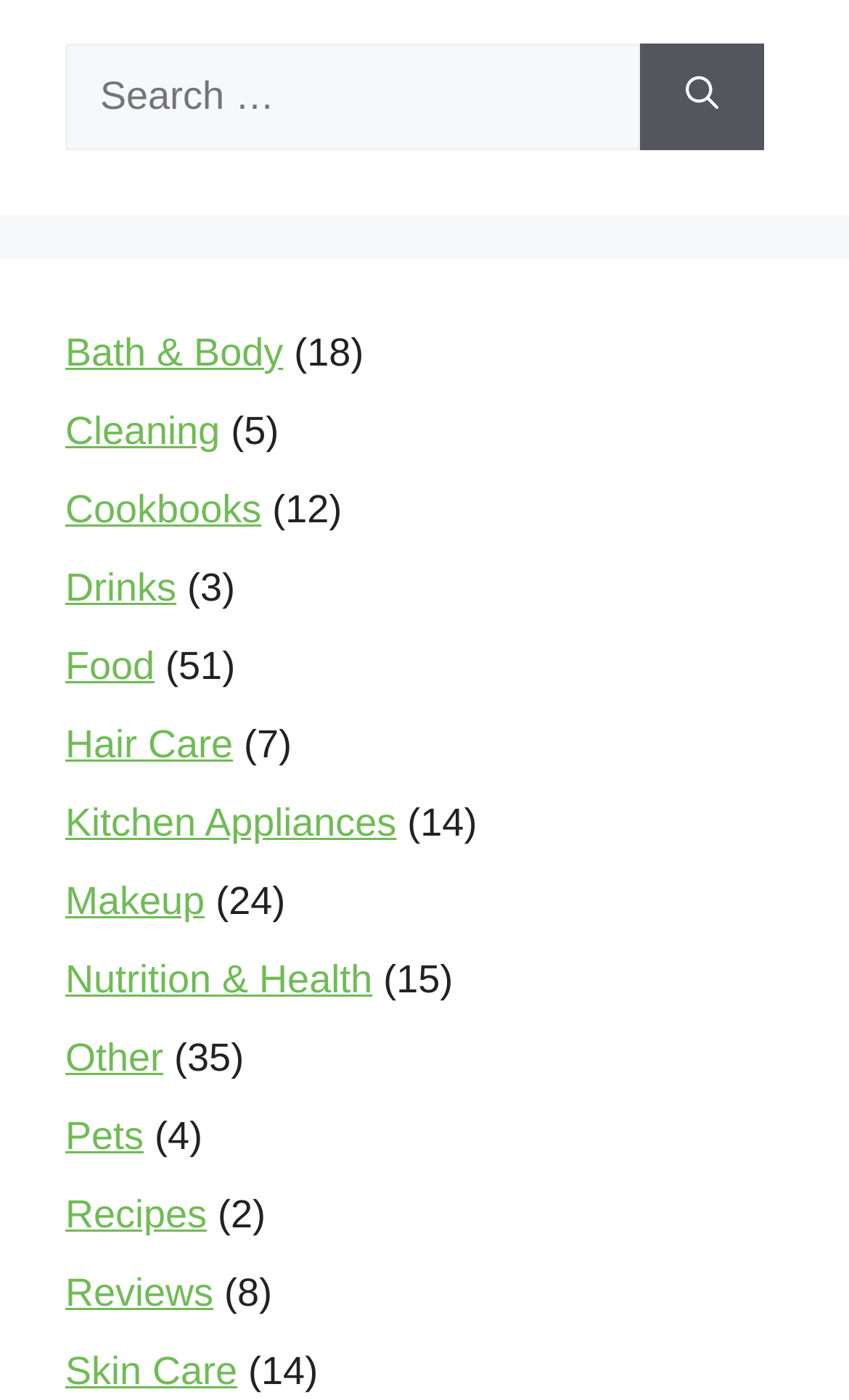Please identify the bounding box coordinates of the element on the webpage that should be clicked to follow this instruction: "Go to Food". The bounding box coordinates should be given as four float numbers between 0 and 1, formatted as [left, top, right, bottom].

[0.077, 0.46, 0.182, 0.491]